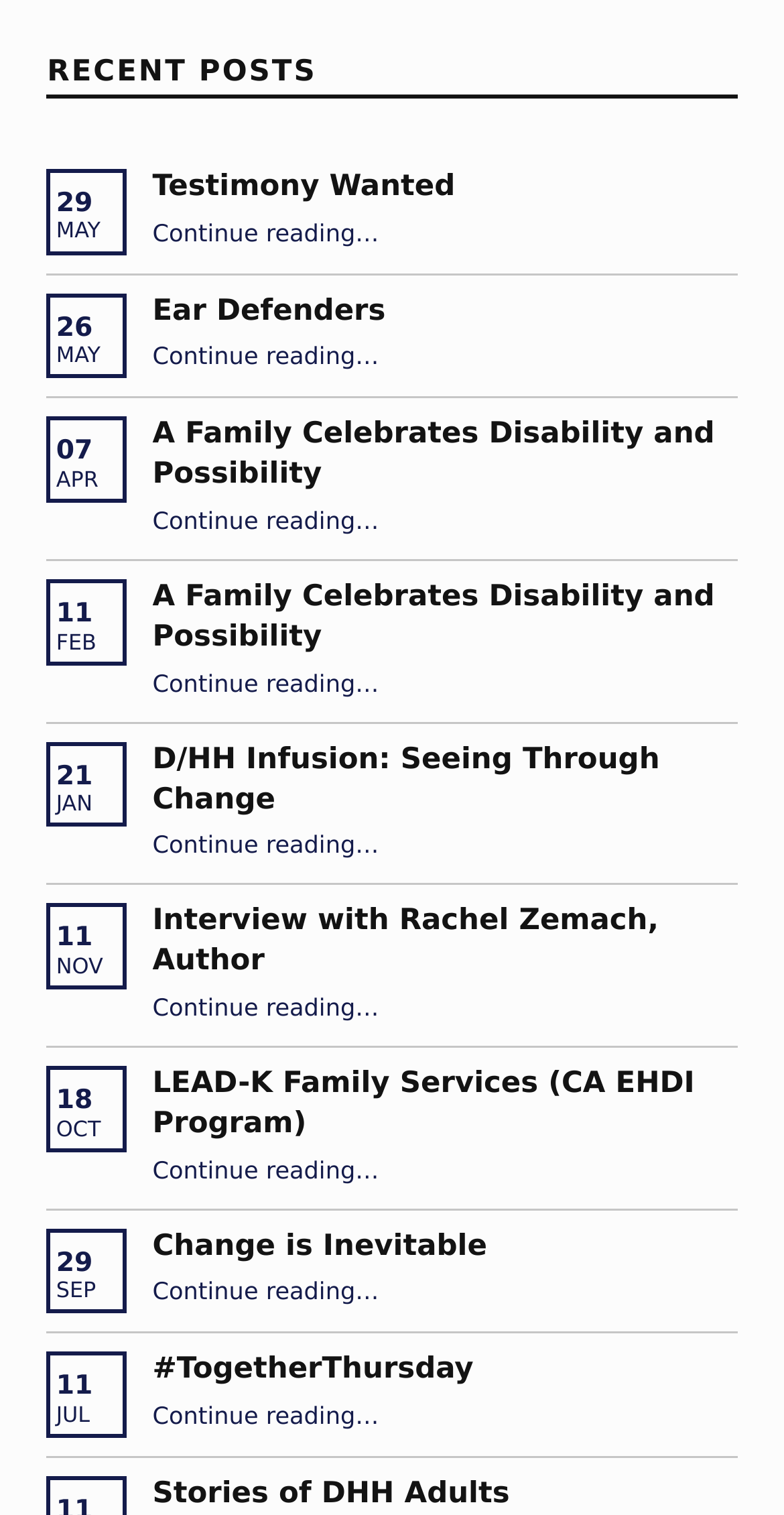Please provide the bounding box coordinates for the UI element as described: "#TogetherThursday". The coordinates must be four floats between 0 and 1, represented as [left, top, right, bottom].

[0.194, 0.894, 0.604, 0.915]